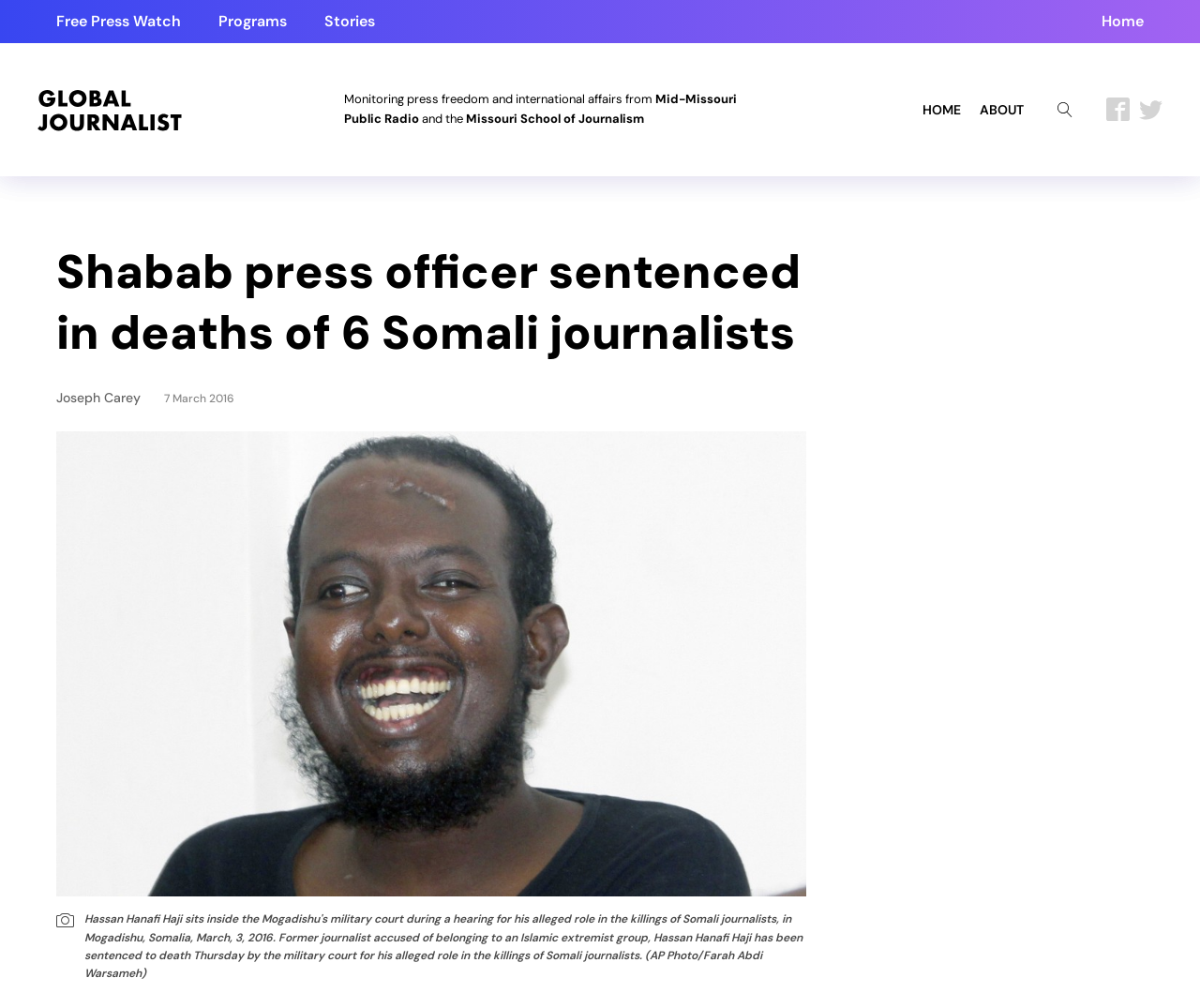Please identify the bounding box coordinates of the area that needs to be clicked to follow this instruction: "Click on the HOME link".

None